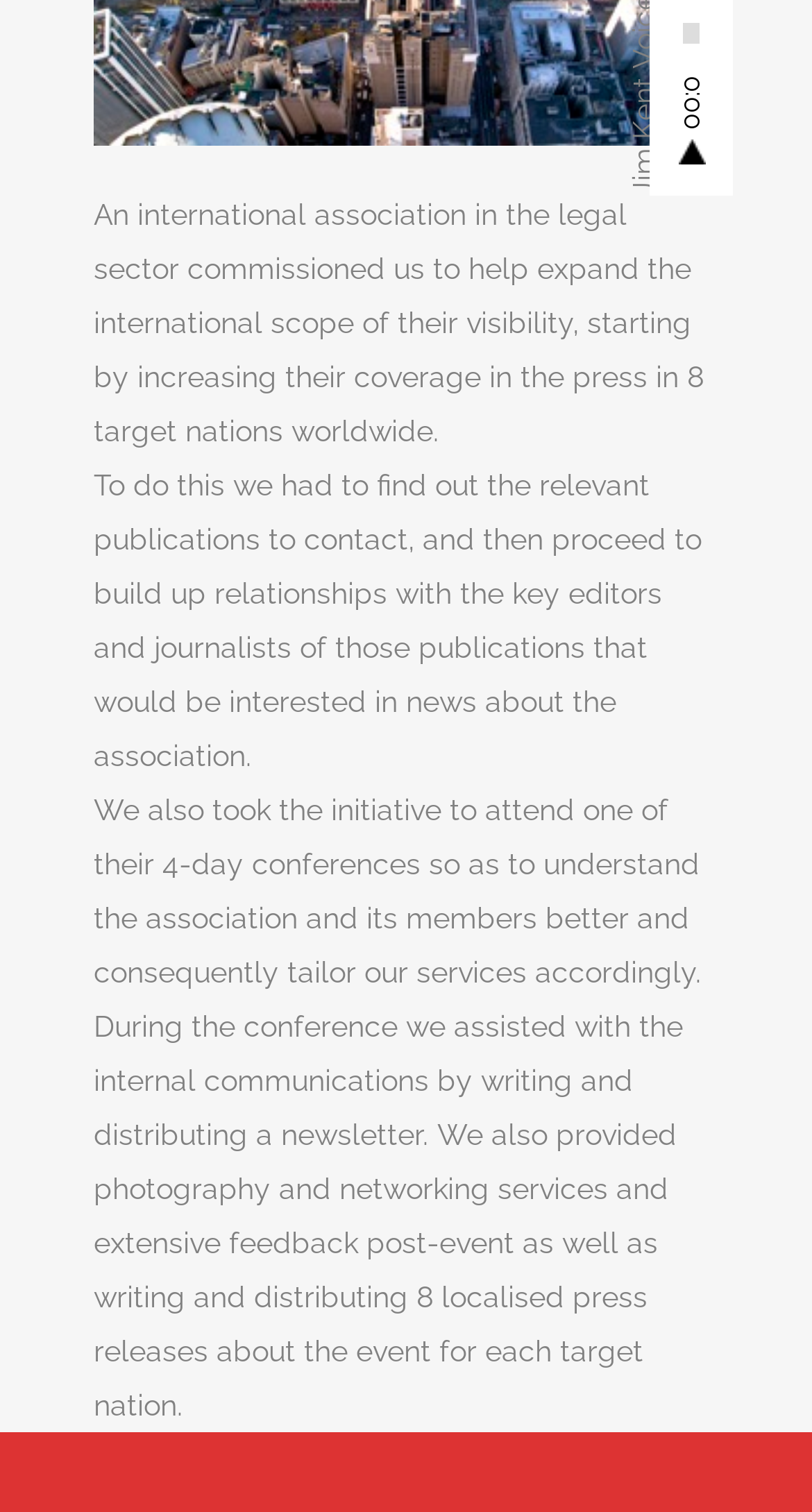Determine the bounding box of the UI component based on this description: "00:00". The bounding box coordinates should be four float values between 0 and 1, i.e., [left, top, right, bottom].

[0.841, 0.015, 0.862, 0.029]